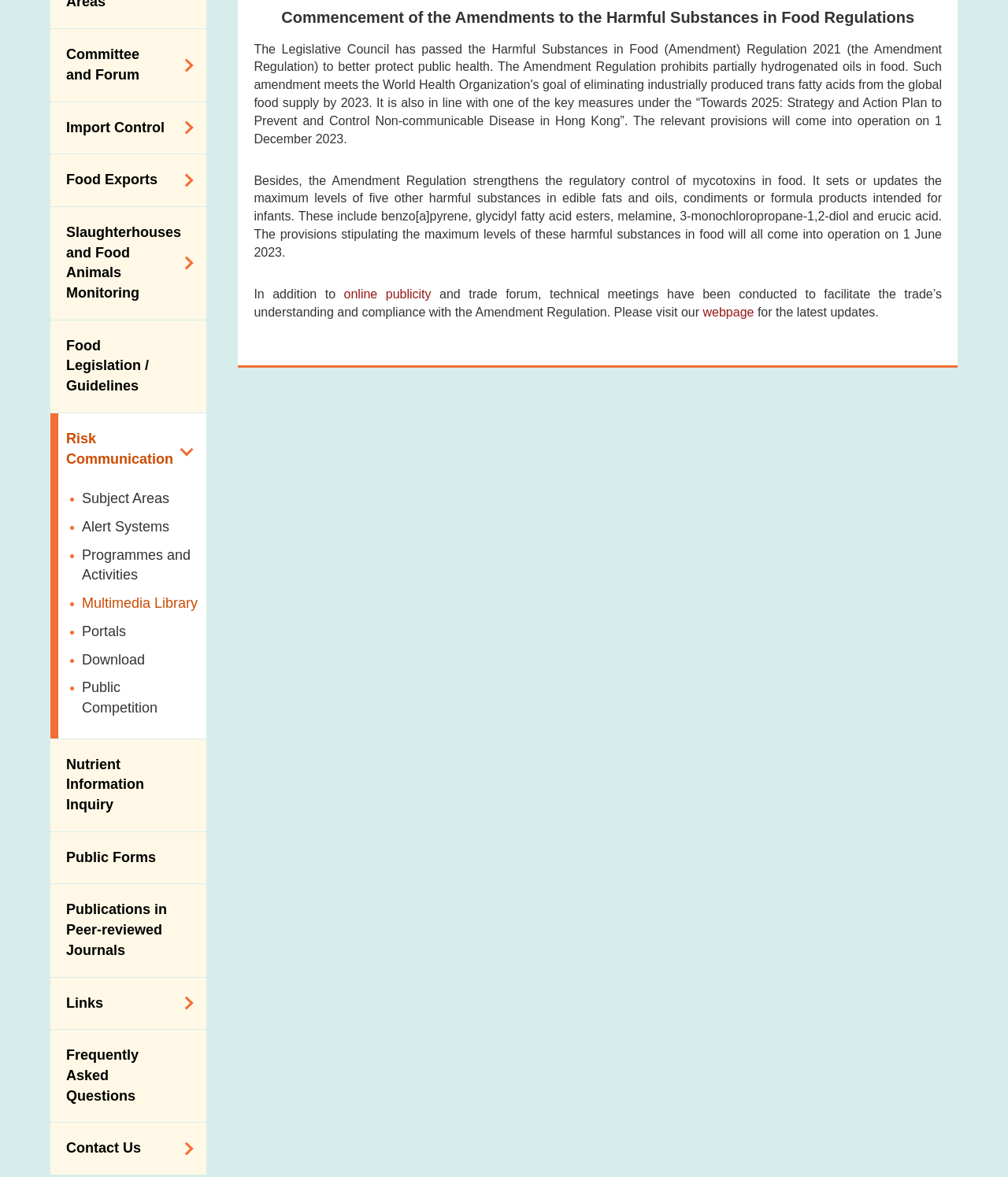Please determine the bounding box of the UI element that matches this description: Public Competition. The coordinates should be given as (top-left x, top-left y, bottom-right x, bottom-right y), with all values between 0 and 1.

[0.05, 0.573, 0.205, 0.614]